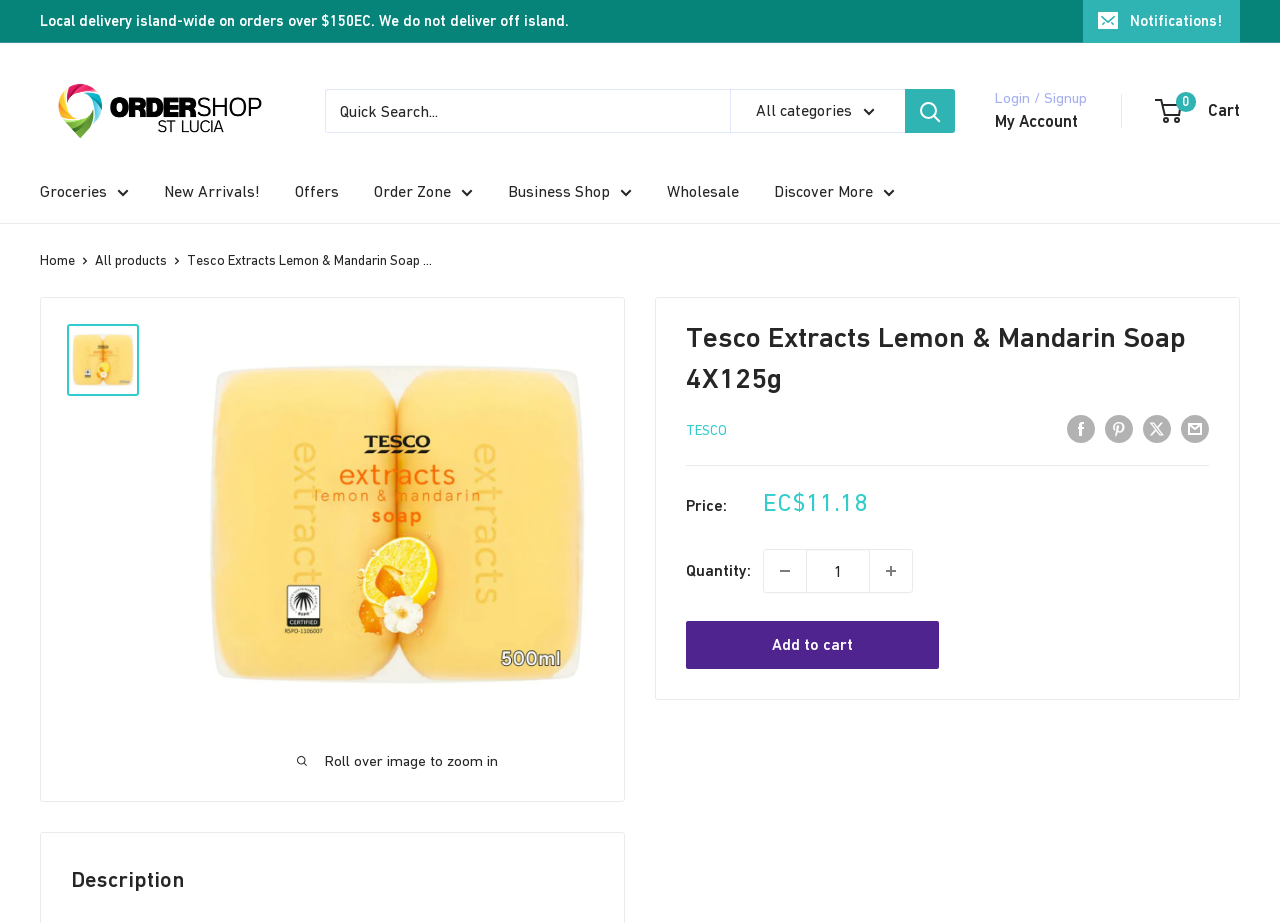Please identify the bounding box coordinates of the element that needs to be clicked to perform the following instruction: "Login to my account".

[0.777, 0.115, 0.842, 0.15]